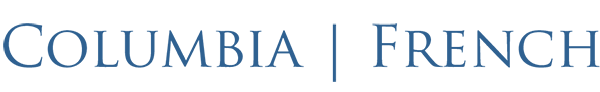Provide a one-word or one-phrase answer to the question:
What is the language emphasized in the logo?

French